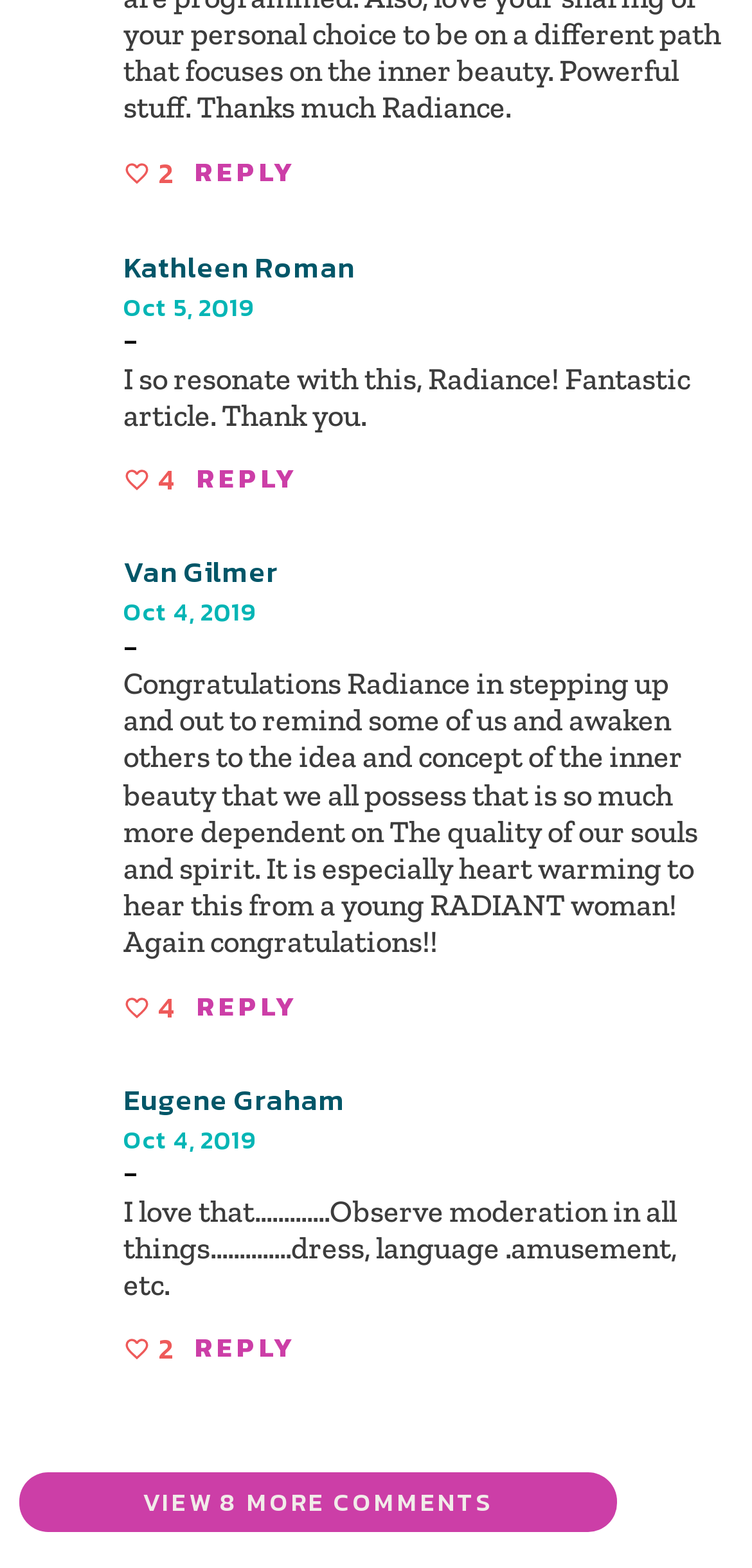Pinpoint the bounding box coordinates of the element you need to click to execute the following instruction: "View 8 more comments". The bounding box should be represented by four float numbers between 0 and 1, in the format [left, top, right, bottom].

[0.026, 0.94, 0.821, 0.978]